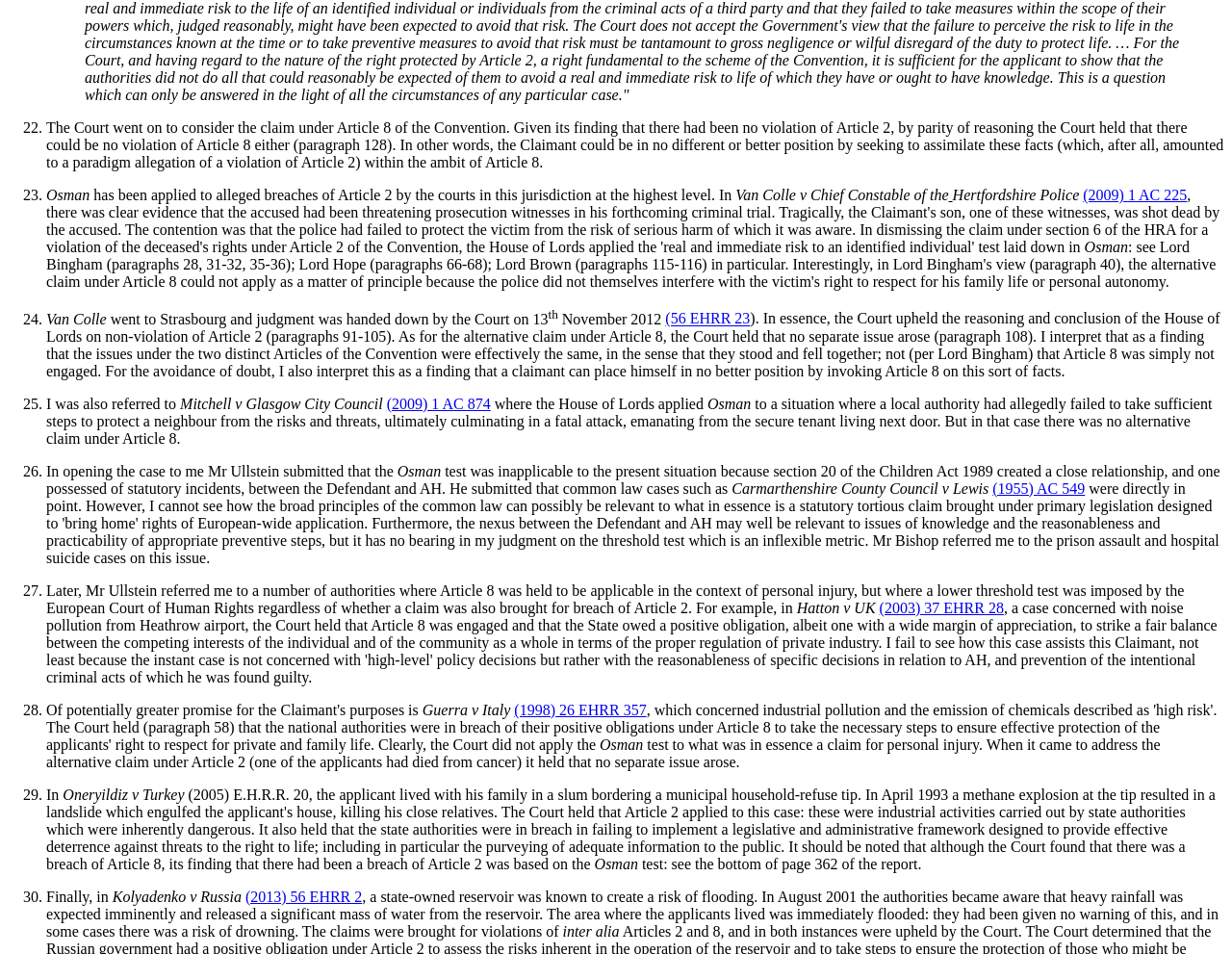Determine the bounding box coordinates of the section to be clicked to follow the instruction: "Explore the judgment '(56 EHRR 23'". The coordinates should be given as four float numbers between 0 and 1, formatted as [left, top, right, bottom].

[0.54, 0.326, 0.609, 0.343]